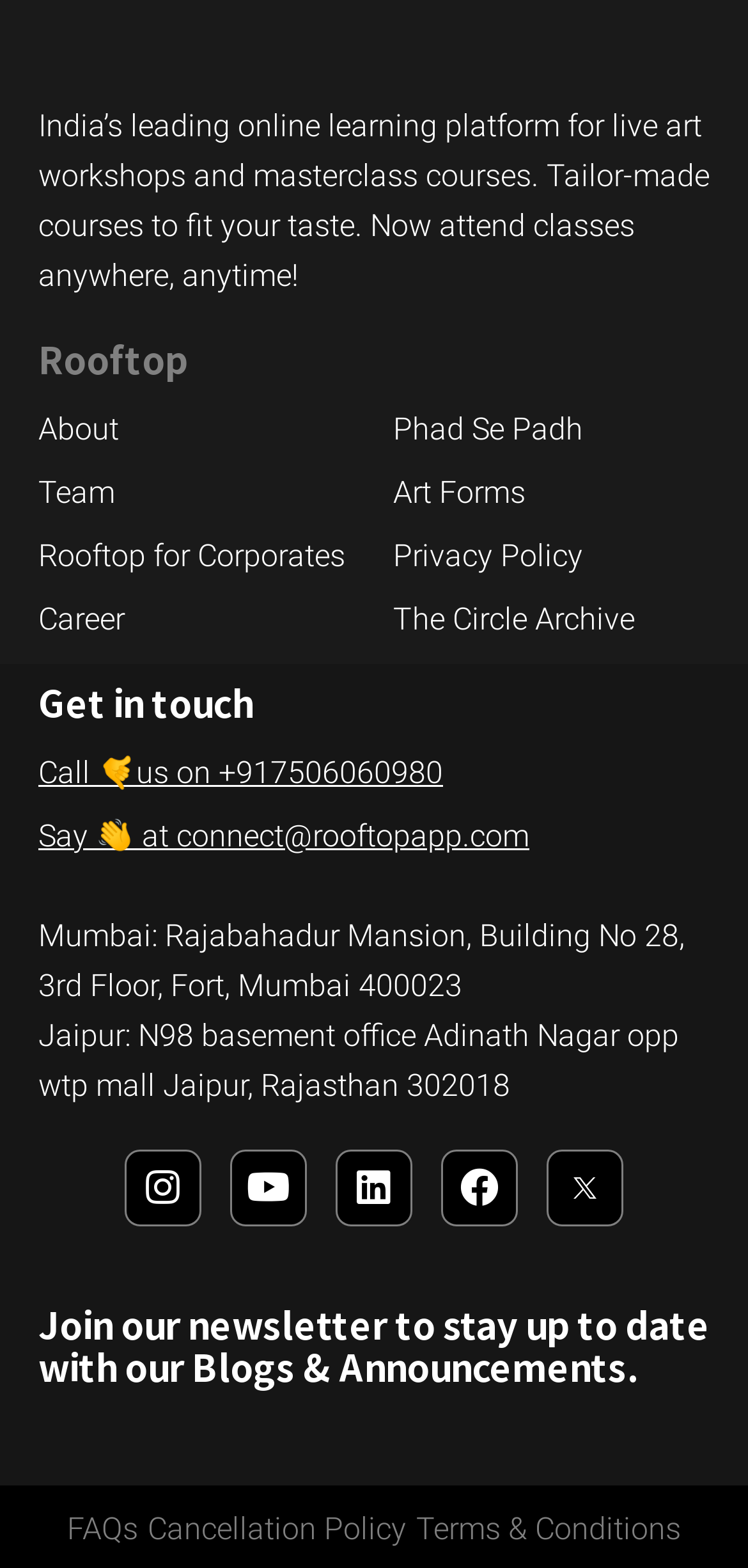Highlight the bounding box coordinates of the region I should click on to meet the following instruction: "Click on Phad Se Padh".

[0.526, 0.259, 0.949, 0.29]